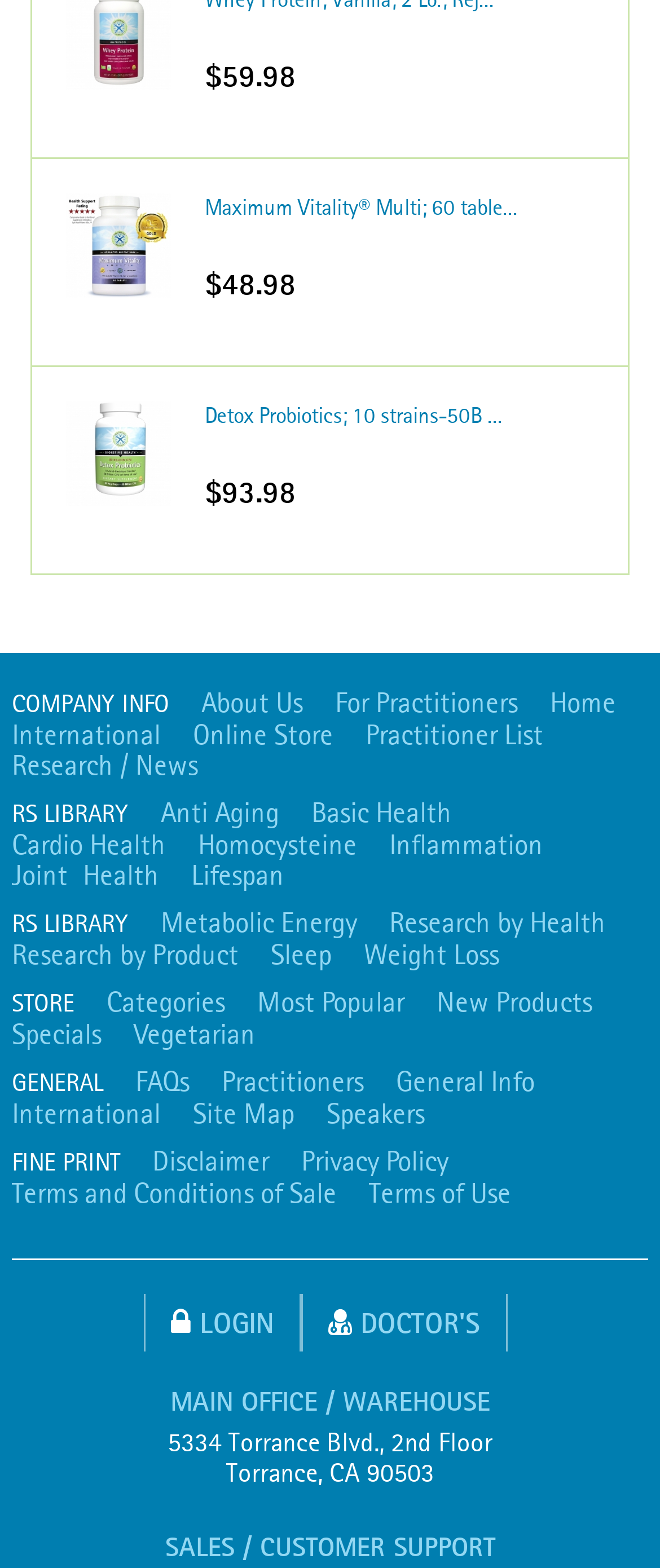Can you pinpoint the bounding box coordinates for the clickable element required for this instruction: "View the 'Maximum Vitality Multi' product details"? The coordinates should be four float numbers between 0 and 1, i.e., [left, top, right, bottom].

[0.31, 0.124, 0.785, 0.14]